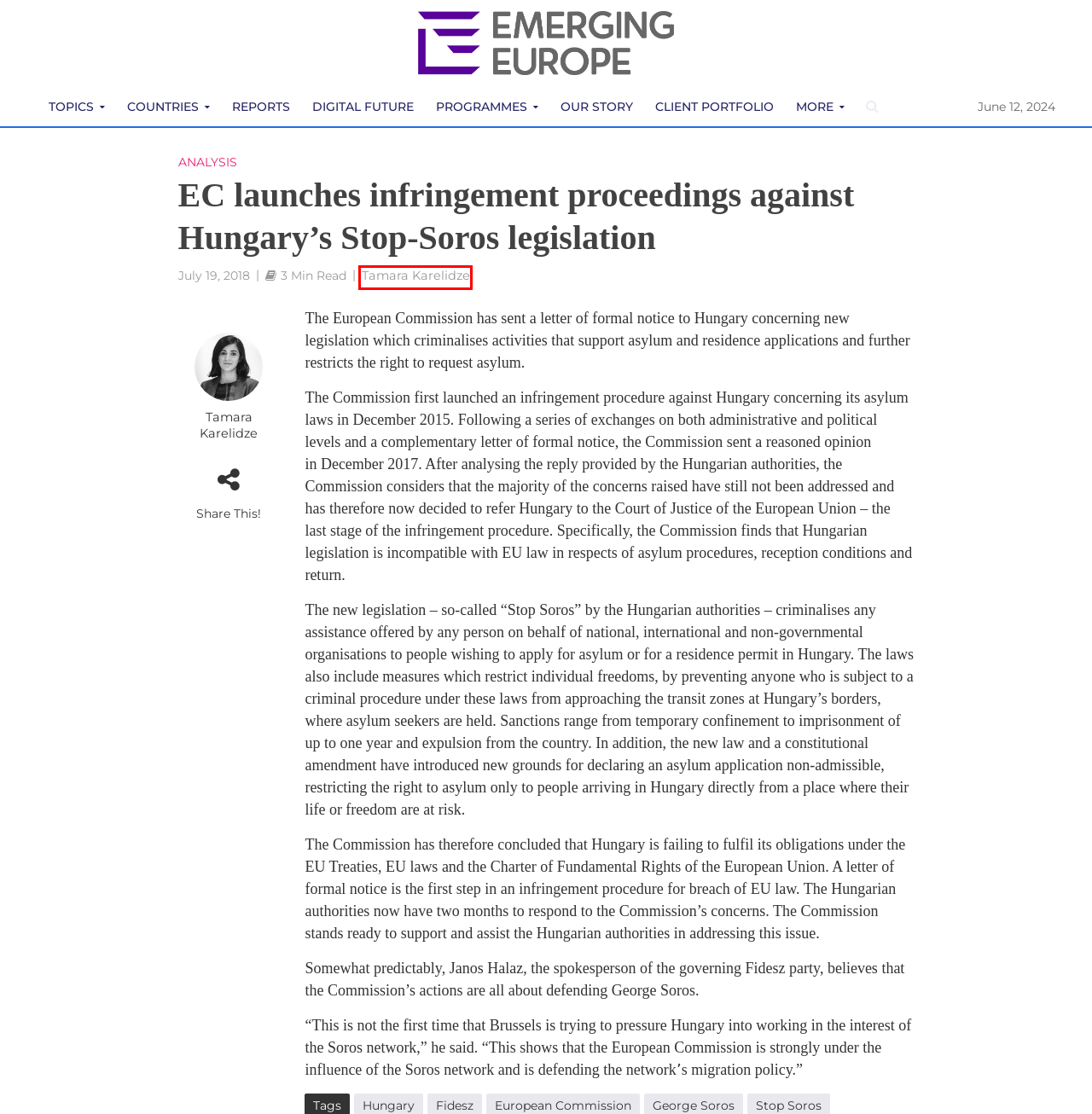You have a screenshot of a webpage, and a red bounding box highlights an element. Select the webpage description that best fits the new page after clicking the element within the bounding box. Options are:
A. Lithuania - Emerging Europe
B. Craig Turp-Balazs, author, Emerging Europe
C. Tamara Karelidze, author, Emerging Europe
D. North Macedonia - Emerging Europe
E. Montenegro - Emerging Europe
F. Armenia - Emerging Europe
G. Fidesz - Emerging Europe
H. Analysis - Emerging Europe

C